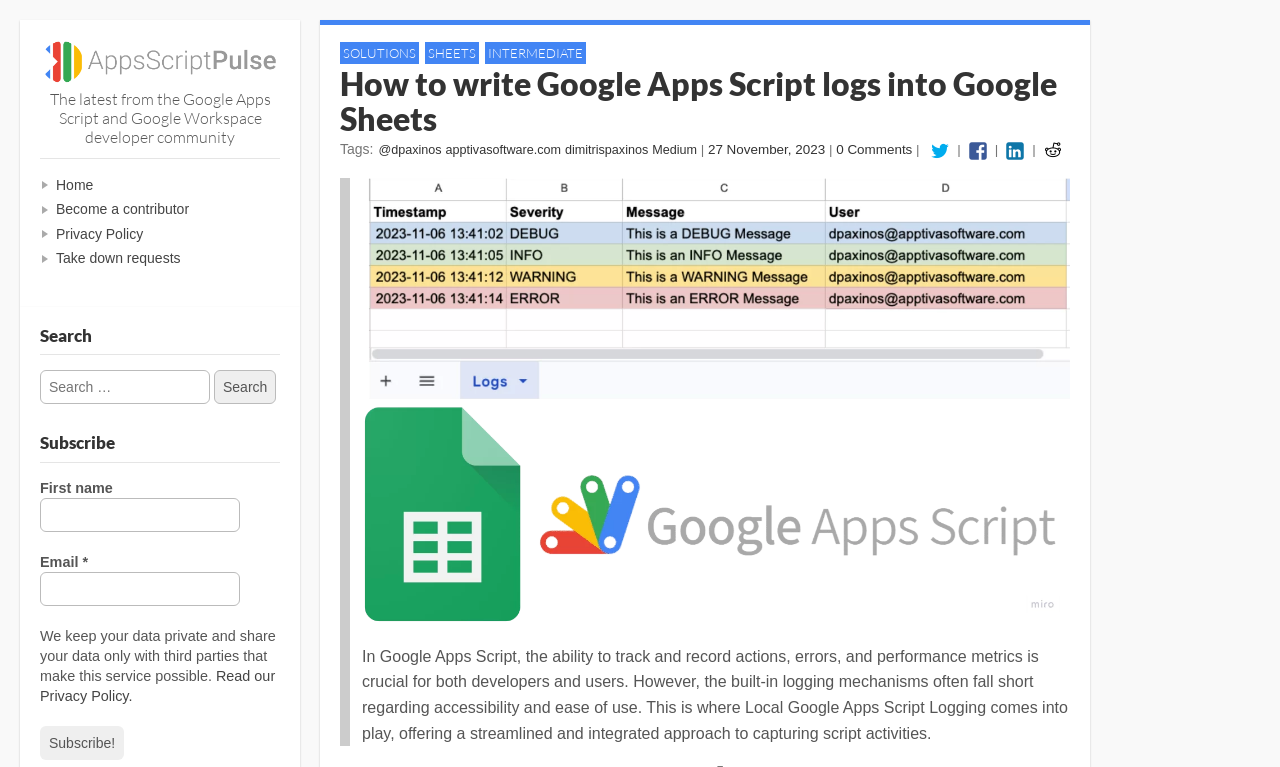Give a one-word or one-phrase response to the question:
What type of content is presented in the blockquote?

Description of Google Apps Script Logging